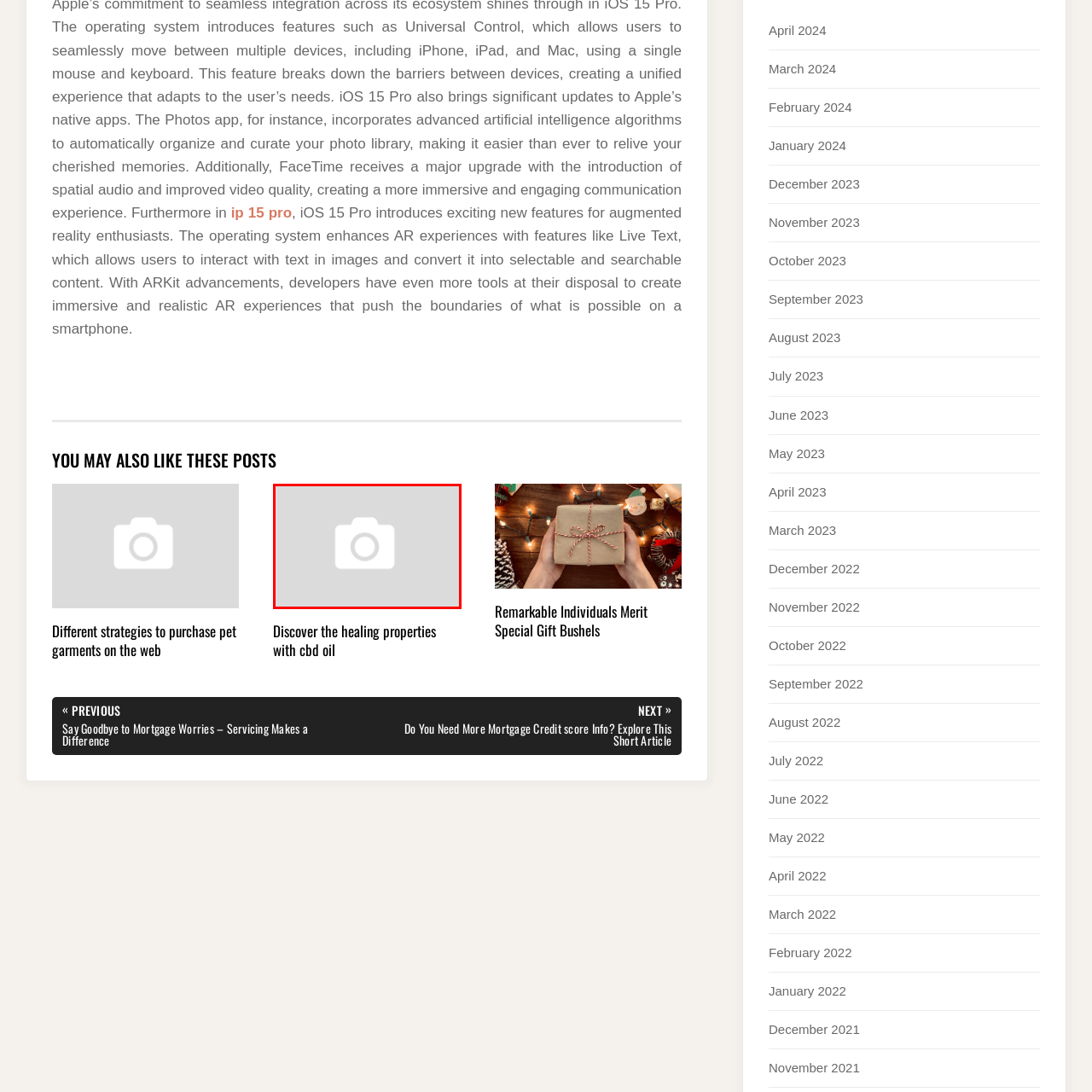Thoroughly describe the scene captured inside the red-bordered section of the image.

The image likely represents a generic camera icon, often used as a placeholder for a photo or visual element. It is related to a post titled "Discover the healing properties with CBD oil." This post may delve into the benefits and uses of CBD oil, highlighting its therapeutic effects and potential applications in wellness. The accompanying text available in the post aims to inform readers about how CBD oil can contribute to health and well-being.